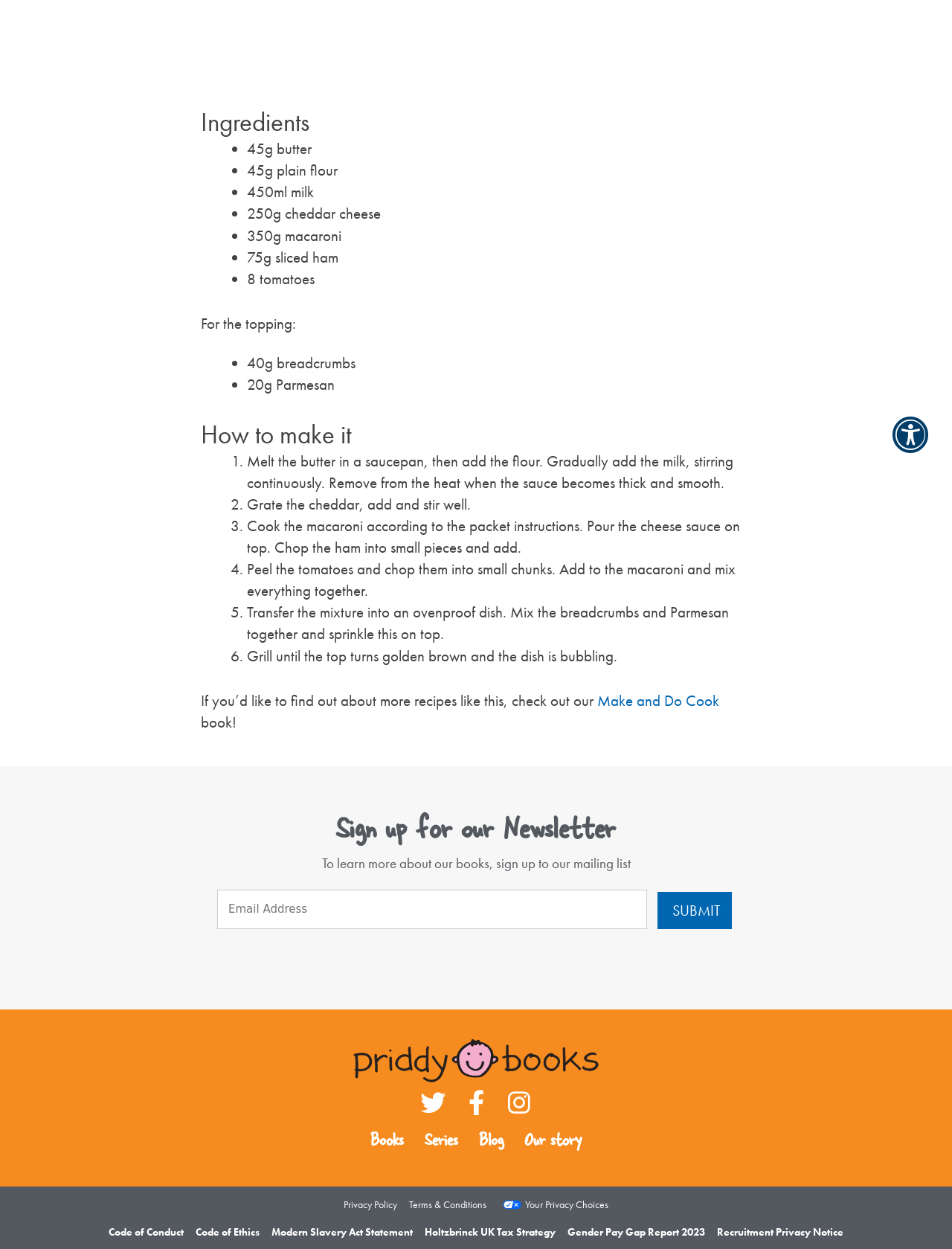Based on the element description: "Gender Pay Gap Report 2023", identify the UI element and provide its bounding box coordinates. Use four float numbers between 0 and 1, [left, top, right, bottom].

[0.59, 0.979, 0.747, 0.994]